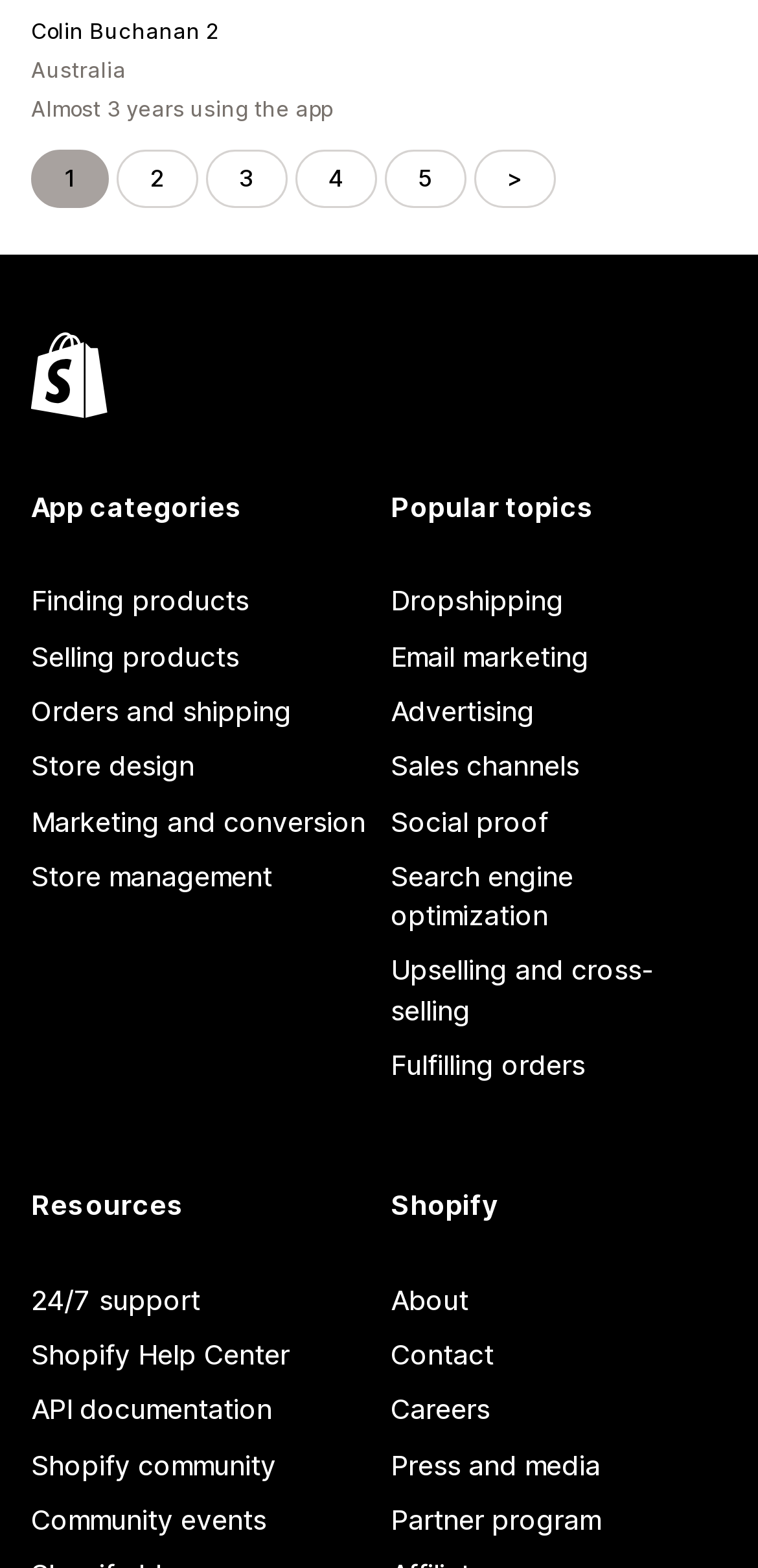Locate the bounding box of the UI element described in the following text: "5".

[0.508, 0.096, 0.615, 0.133]